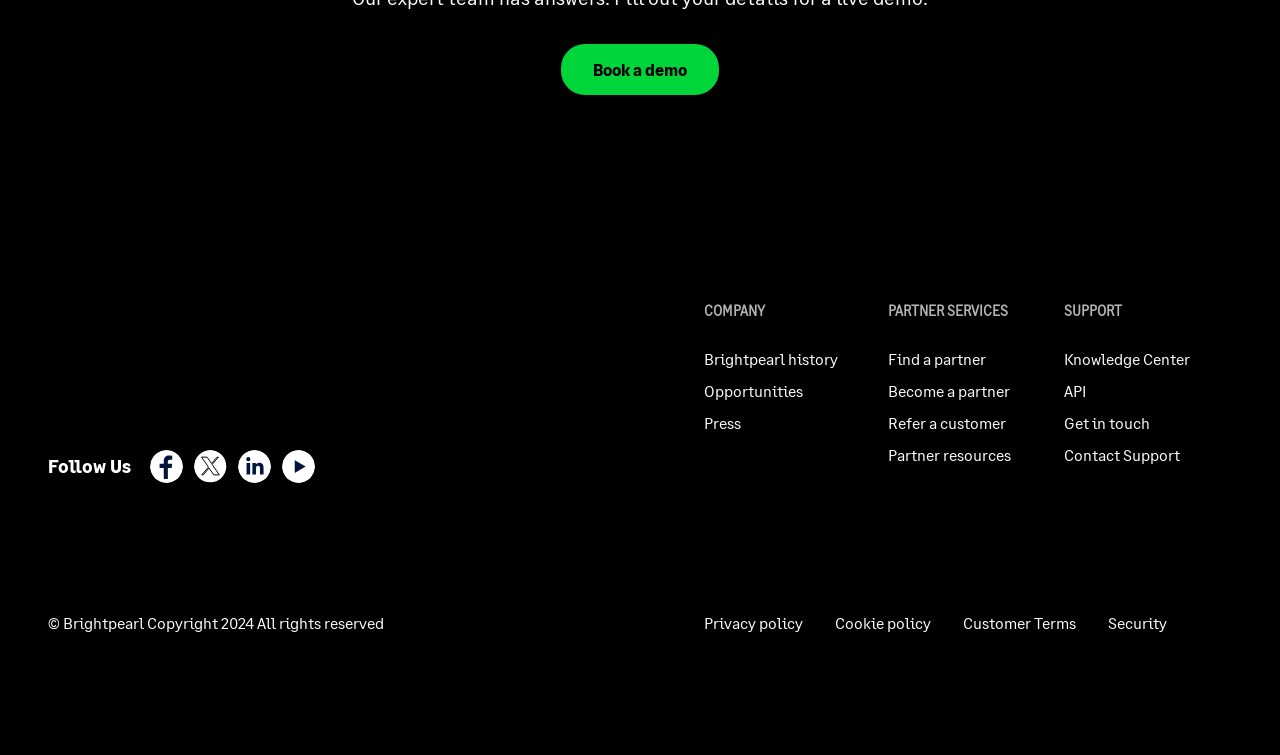Find the bounding box coordinates for the area you need to click to carry out the instruction: "Follow us on Facebook". The coordinates should be four float numbers between 0 and 1, indicated as [left, top, right, bottom].

[0.117, 0.596, 0.143, 0.64]